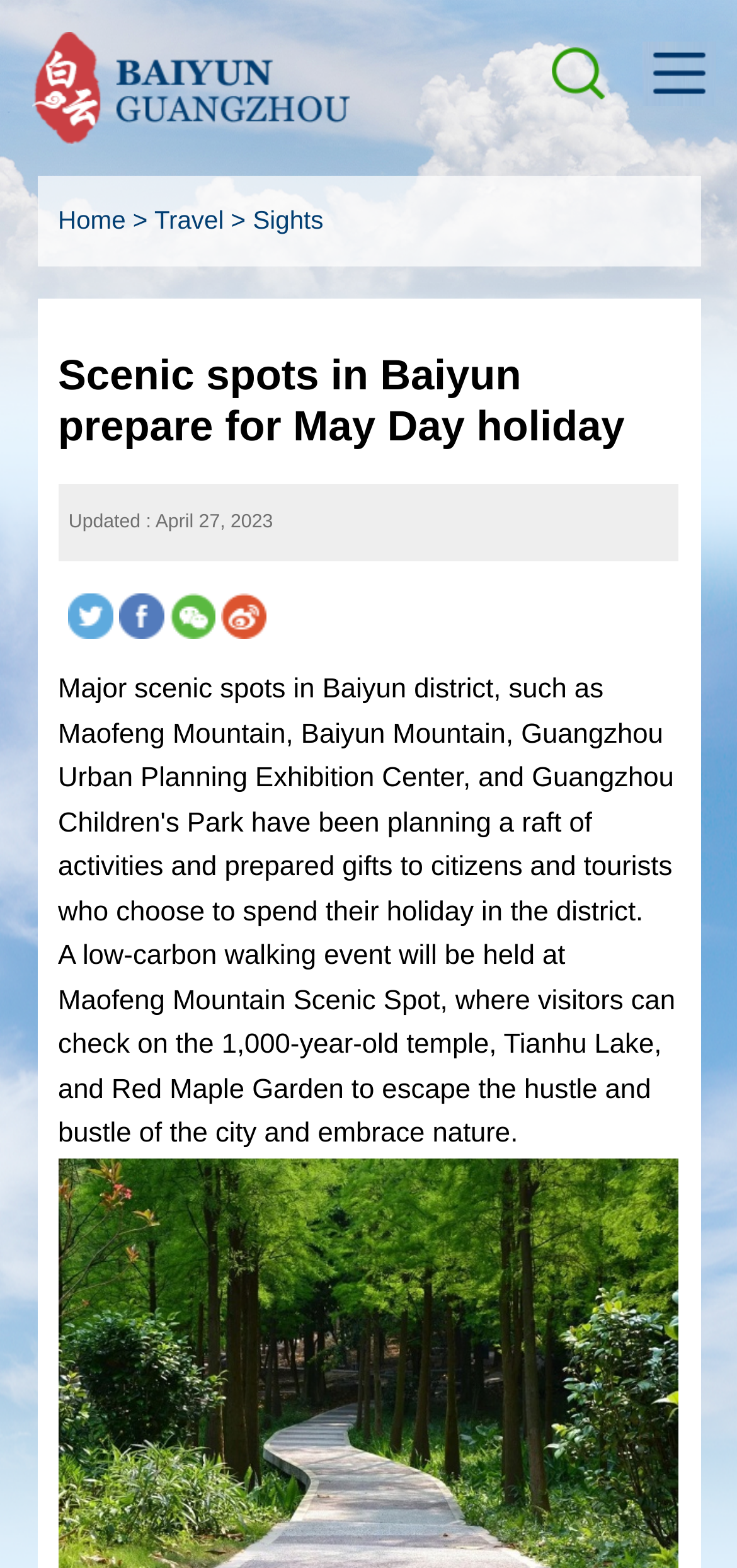Please answer the following question using a single word or phrase: 
What is the purpose of the links with images?

To show scenic spots